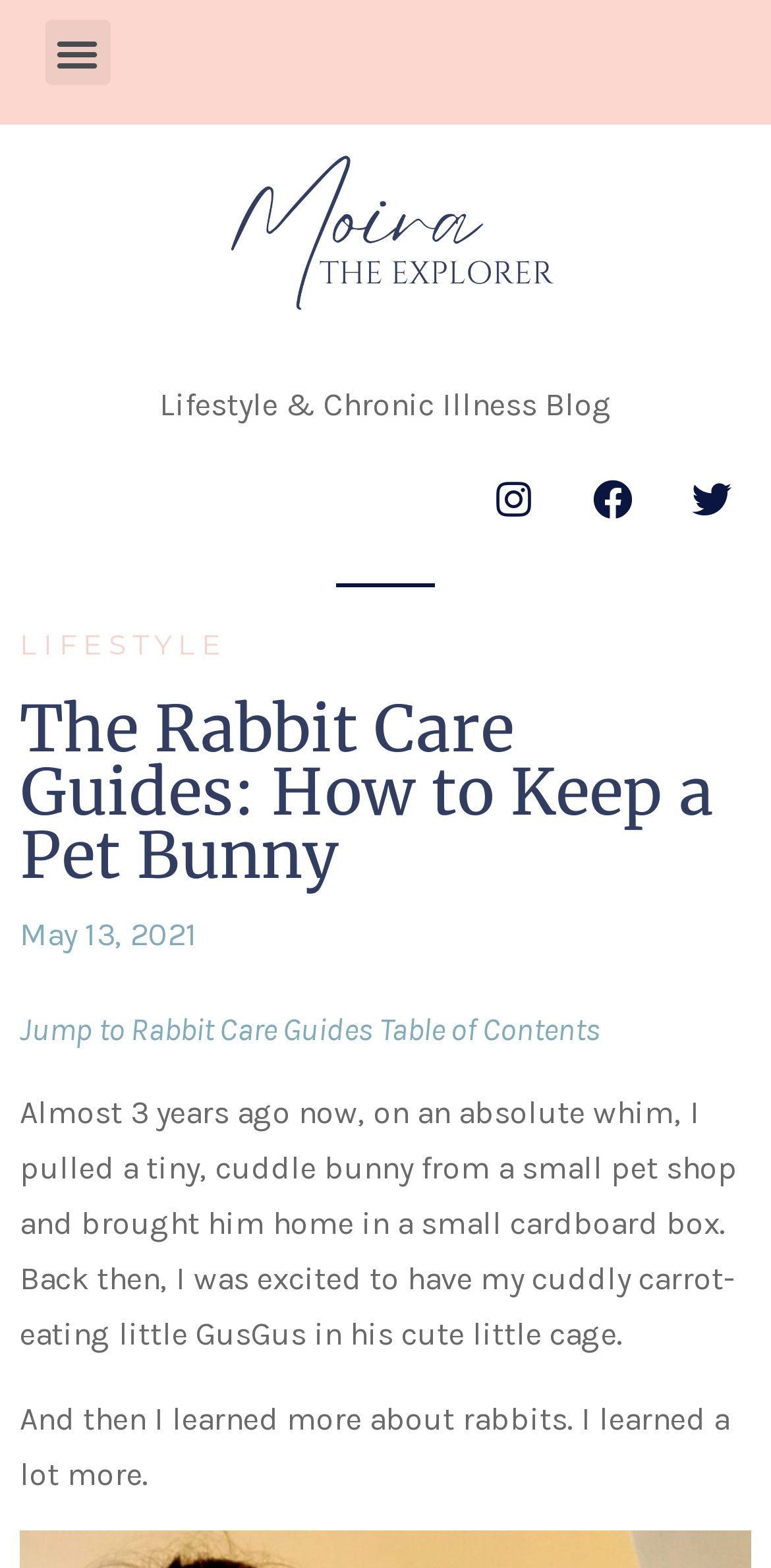When was the article published?
Please respond to the question with as much detail as possible.

I found the publication date by looking at the link element with the text 'May 13, 2021', which is a child element of the root element, indicating the date the article was published.